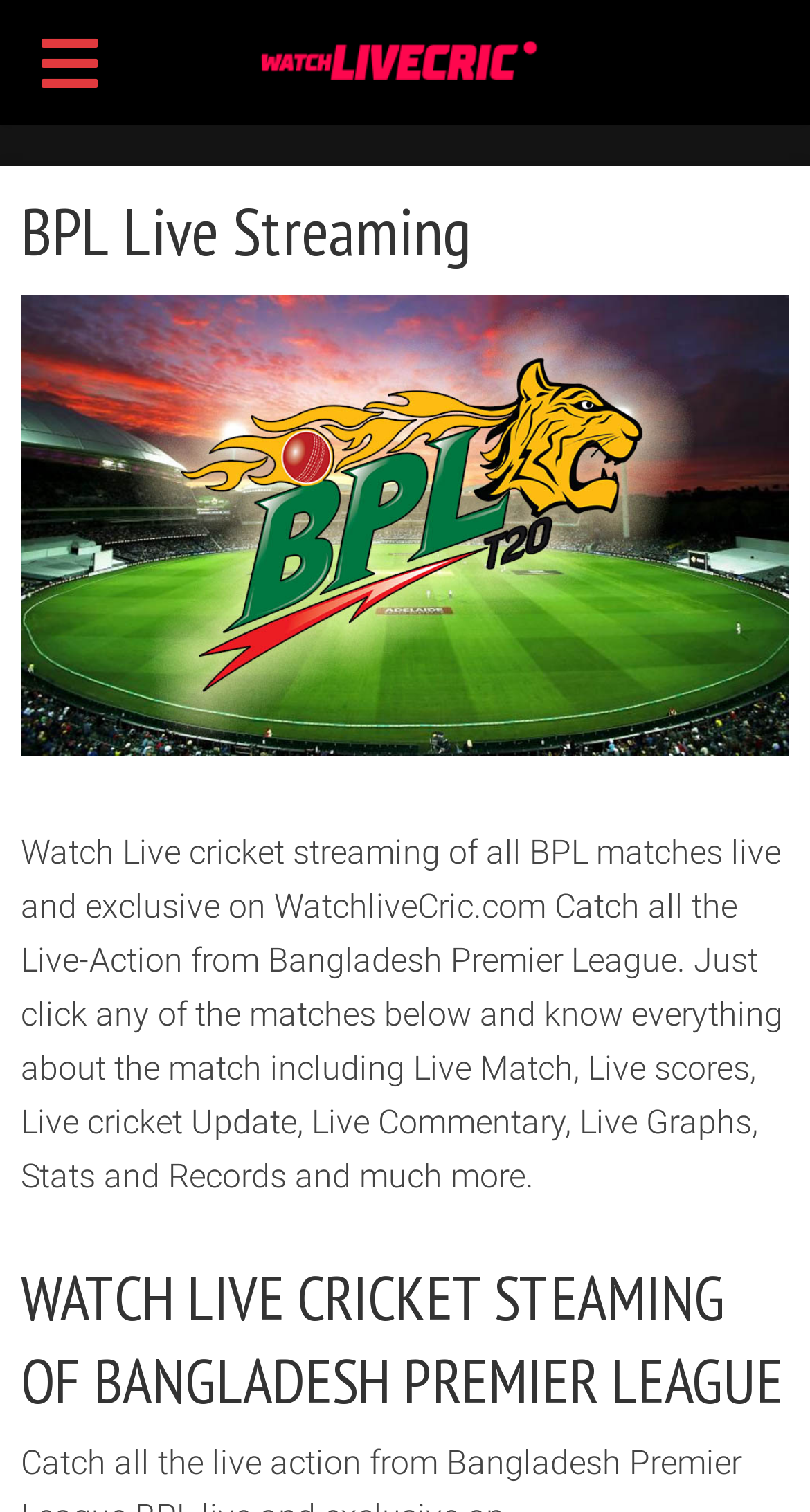Answer the following query concisely with a single word or phrase:
What is the name of the website?

WatchliveCric.com